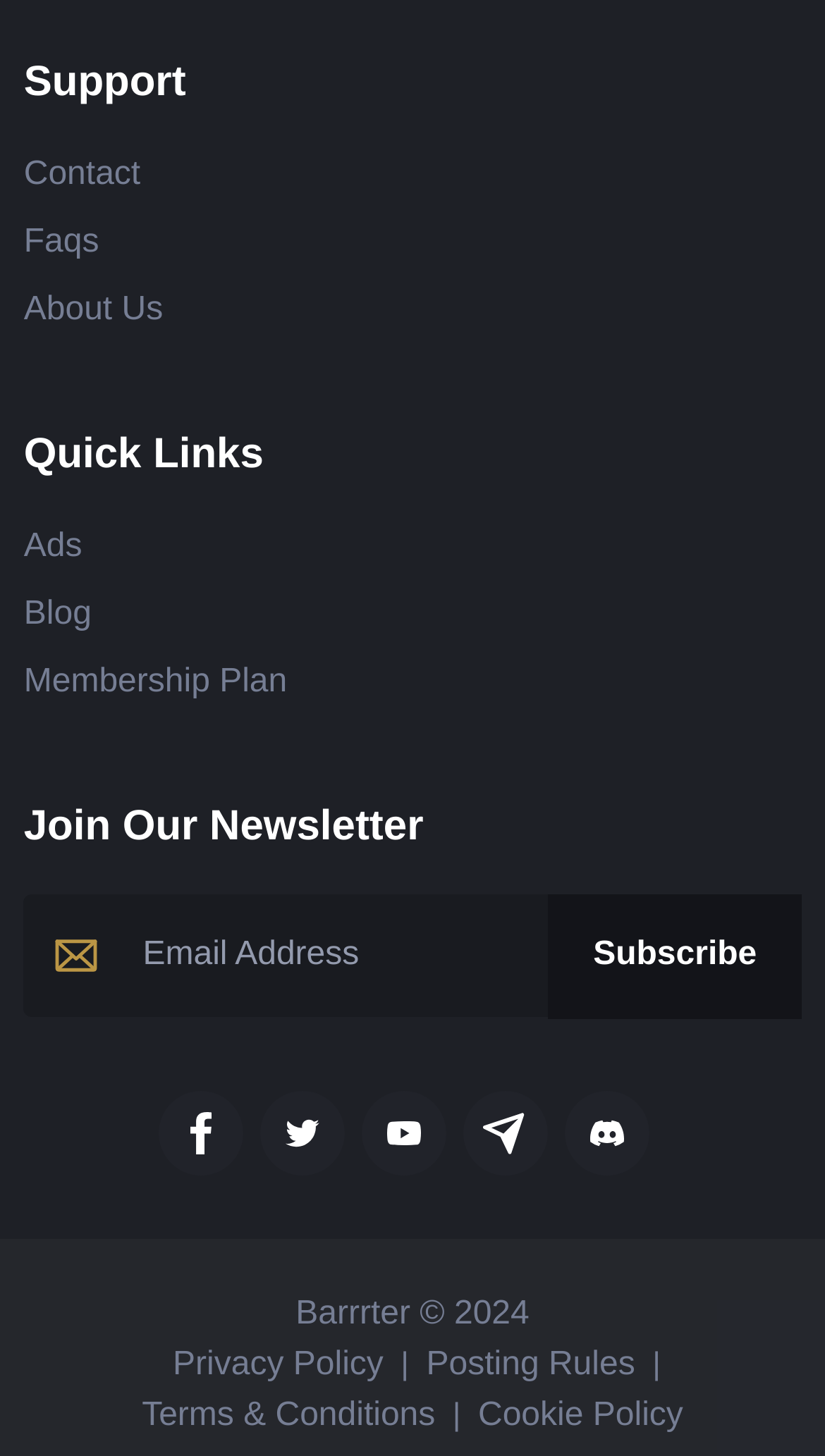Find the bounding box of the element with the following description: "parent_node: Subscribe name="email" placeholder="Email Address"". The coordinates must be four float numbers between 0 and 1, formatted as [left, top, right, bottom].

[0.15, 0.614, 0.747, 0.698]